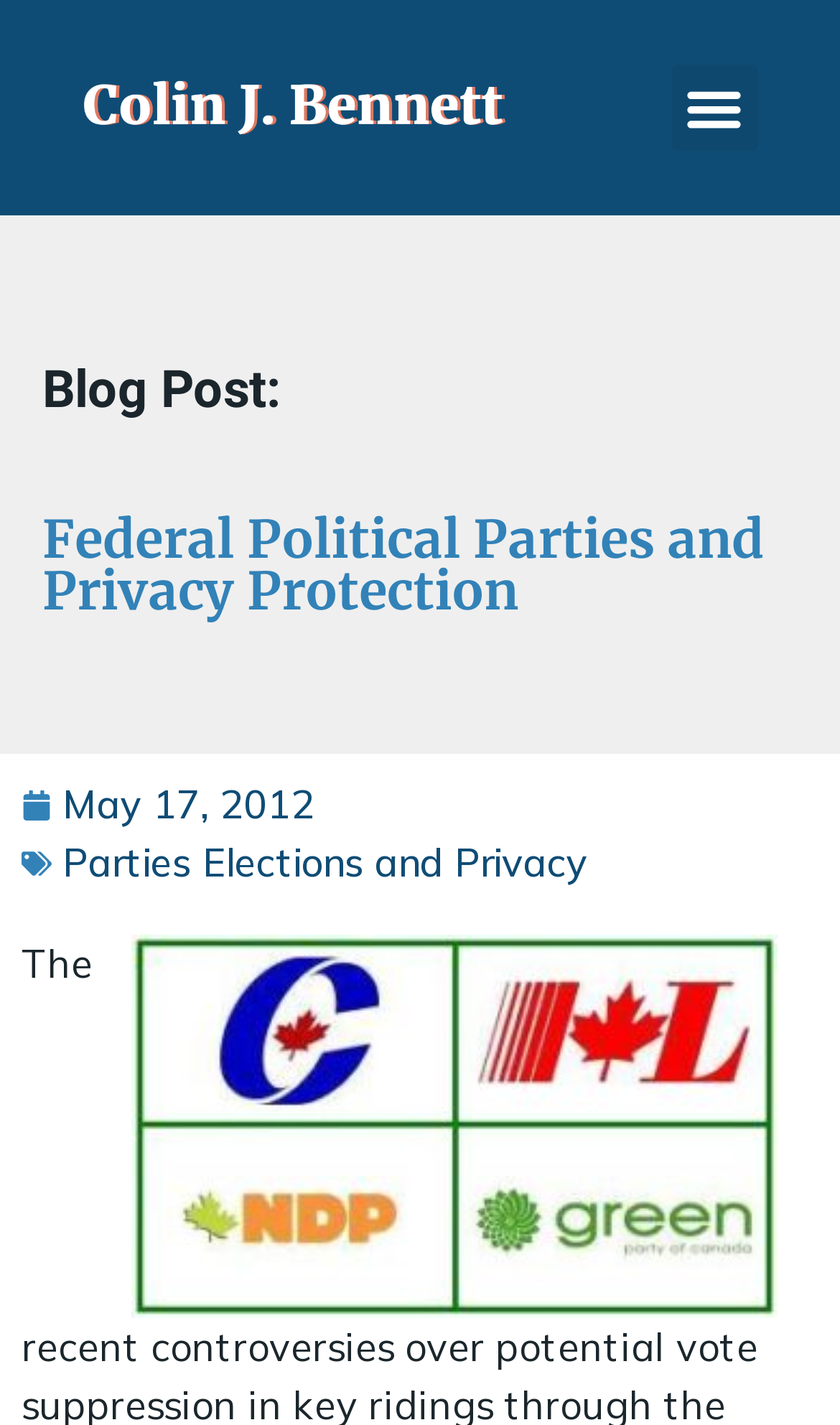Using details from the image, please answer the following question comprehensively:
What is the topic of the blog post?

I determined the topic of the blog post by reading the link text 'Parties Elections and Privacy' which is located below the date of the blog post and seems to be a subtitle or a category of the blog post.